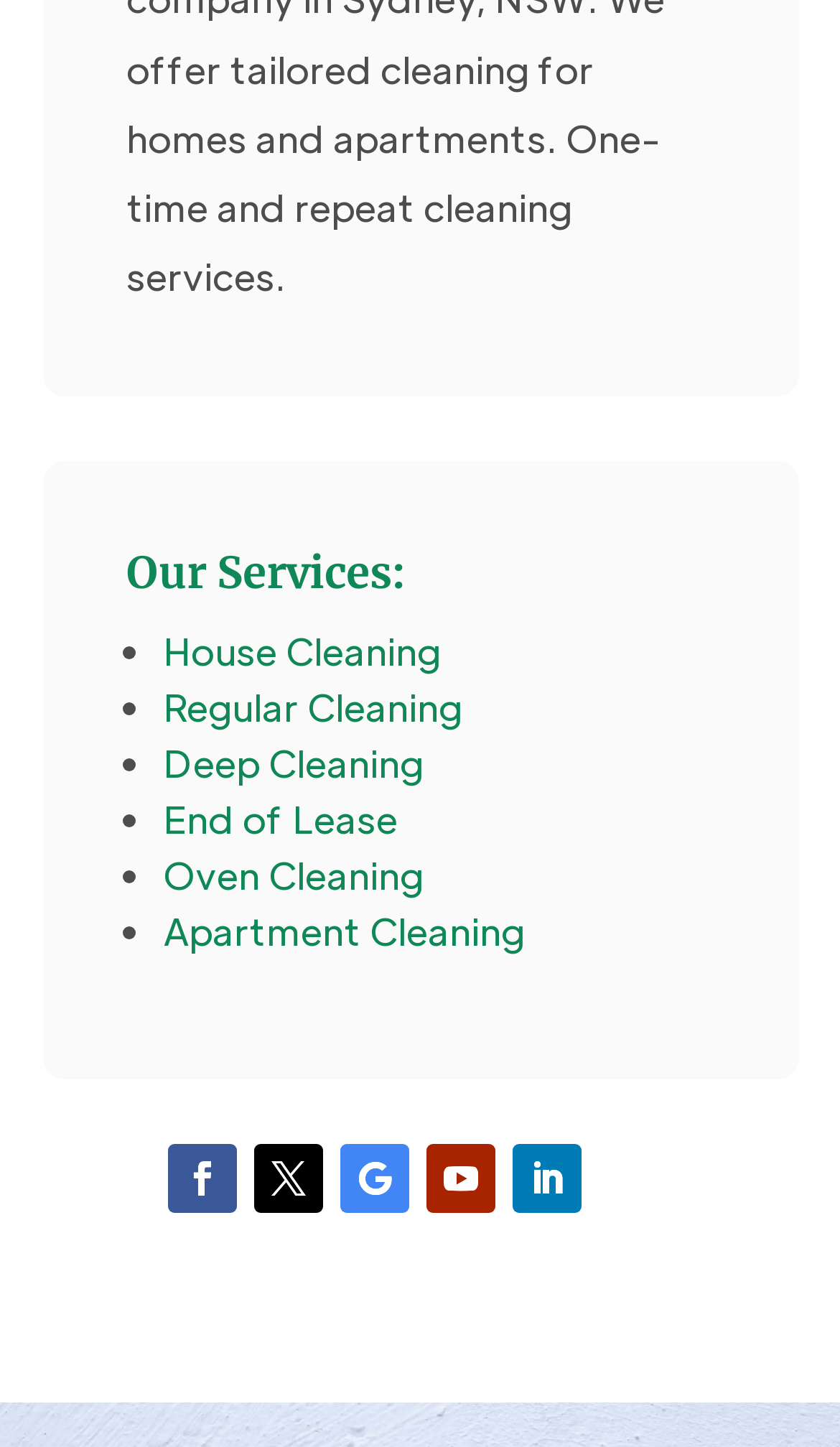Refer to the image and provide an in-depth answer to the question: 
Where are the social media links located on this webpage?

By analyzing the bounding box coordinates of the social media links, I determined that they are located at the bottom of the webpage, with y1 and y2 values ranging from 0.79 to 0.838.